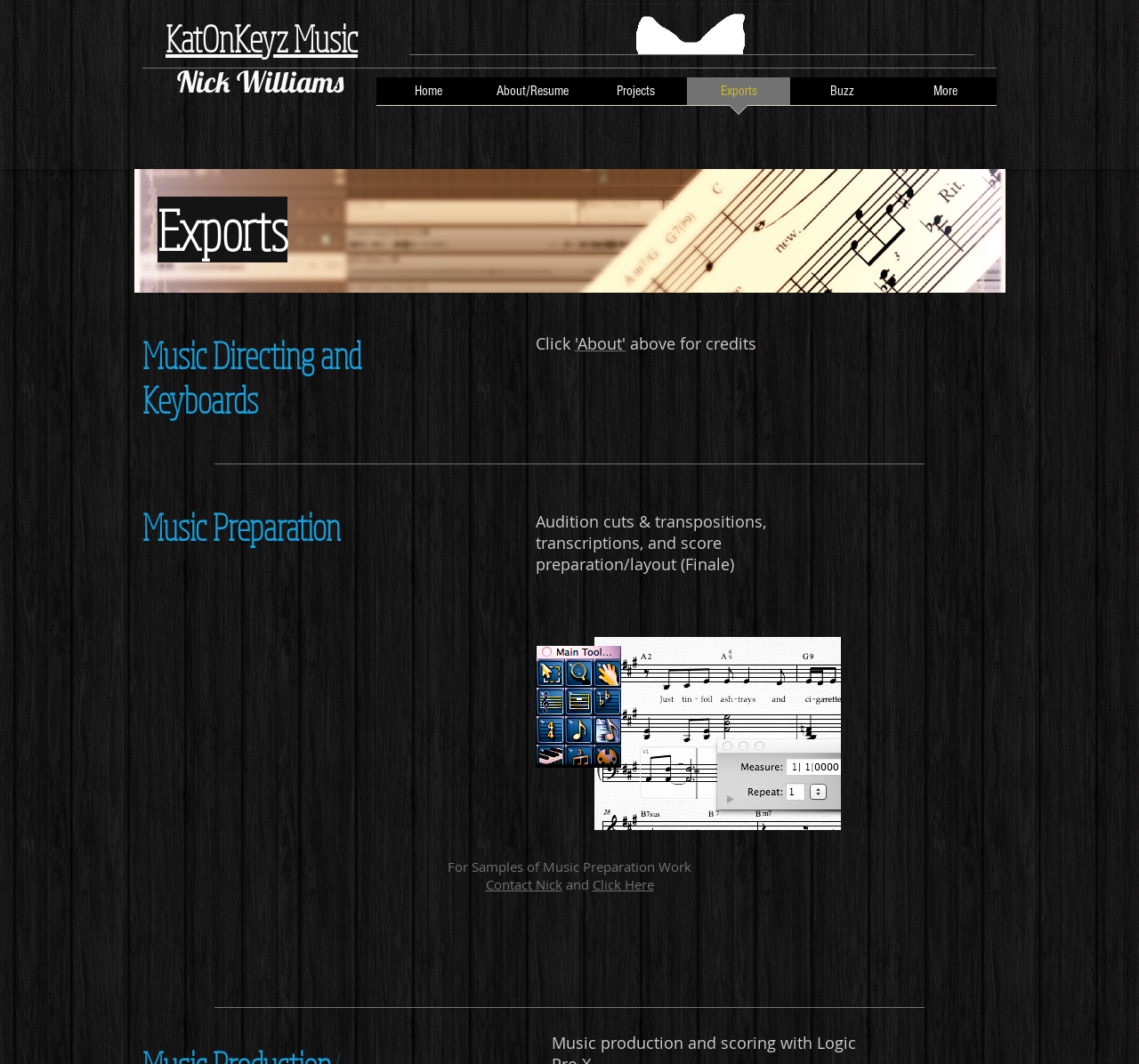Locate the bounding box coordinates of the area to click to fulfill this instruction: "view about and resume". The bounding box should be presented as four float numbers between 0 and 1, in the order [left, top, right, bottom].

[0.422, 0.073, 0.512, 0.11]